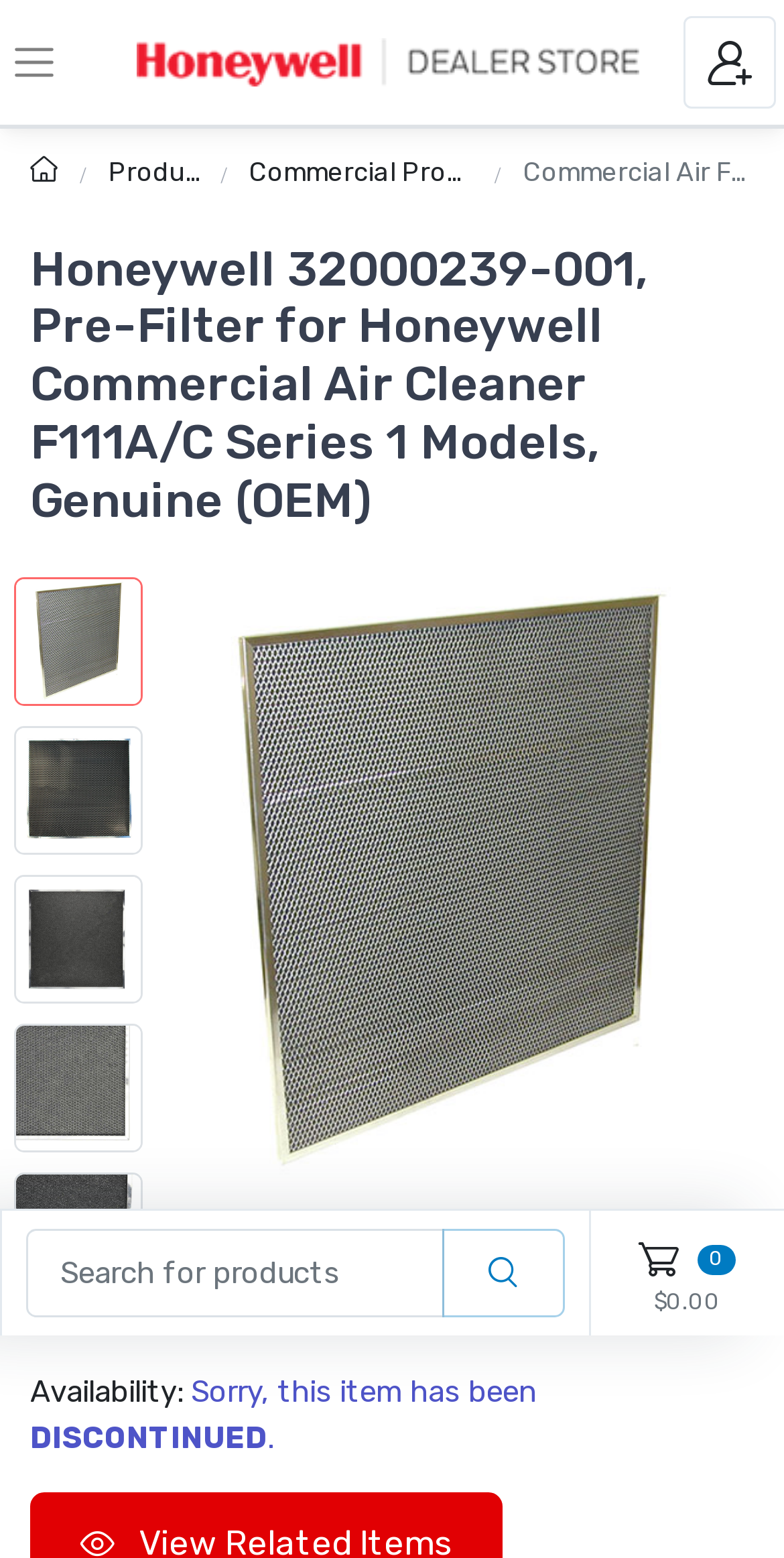Illustrate the webpage's structure and main components comprehensively.

This webpage is about a product, specifically the Honeywell F111 Series 1 Replacement Washable Prefilter. At the top left corner, there is a small logo of a Honeywell dealer store. Next to it, there is a button to toggle the category menu. On the top right corner, there is a button to sign in to an account.

Below the top section, there is a breadcrumb navigation menu that shows the product's category hierarchy. The product's title, "Honeywell 32000239-001, Pre-Filter for Honeywell Commercial Air Cleaner F111A/C Series 1 Models, Genuine (OEM)", is displayed prominently in a large font.

The main content of the page is divided into two sections. On the left side, there are six thumbnail images of the product, each with a corresponding link. On the right side, there is a large image of the product, which can be navigated through using previous and next item buttons.

Below the product images, there is a section that displays the product's availability, which is currently discontinued. There is also a search bar at the bottom of the page, where users can search for other products.

Throughout the page, there are several buttons and links that allow users to navigate and interact with the product information.